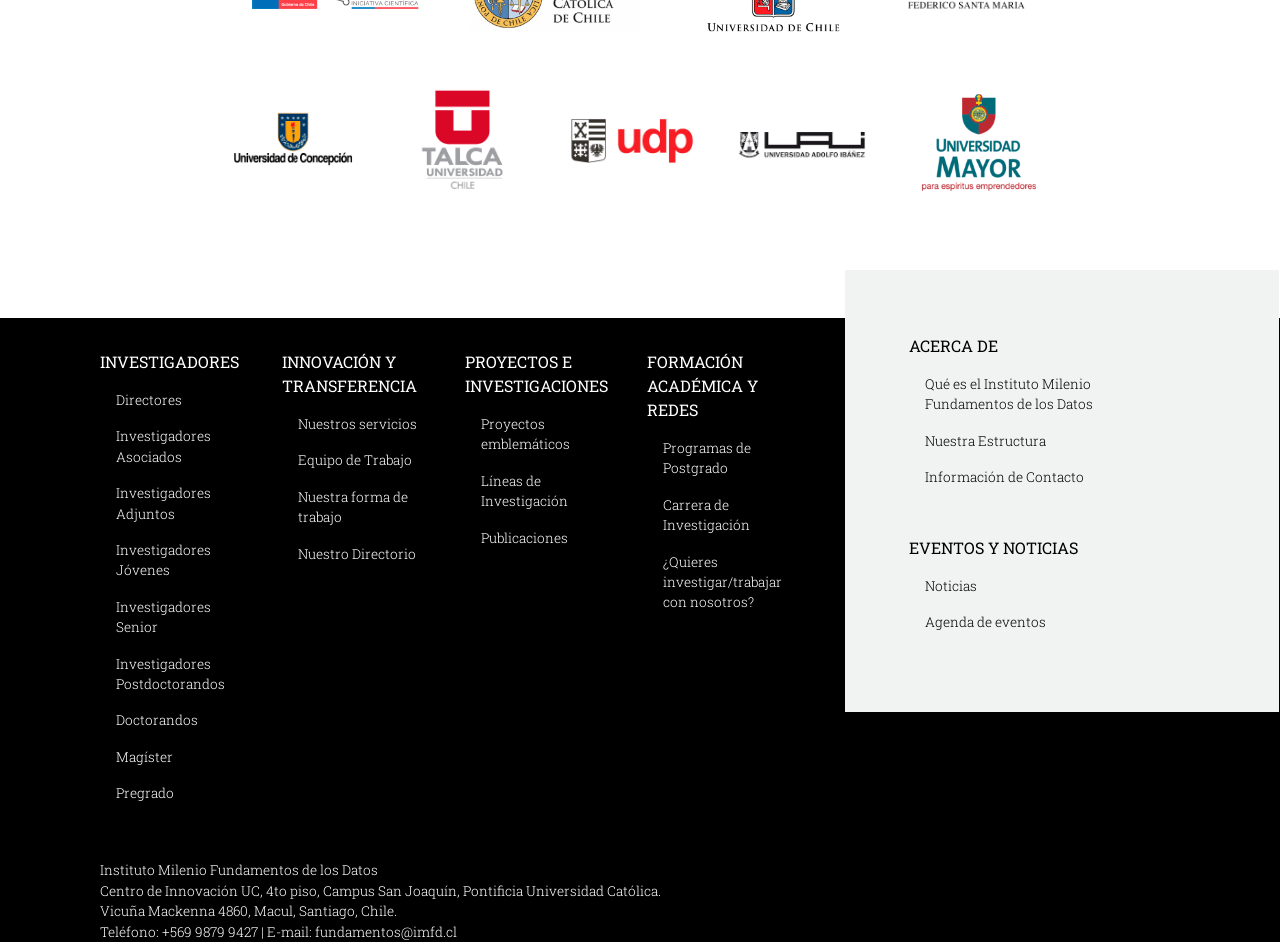Find the bounding box coordinates for the UI element that matches this description: "Directores".

[0.09, 0.244, 0.198, 0.266]